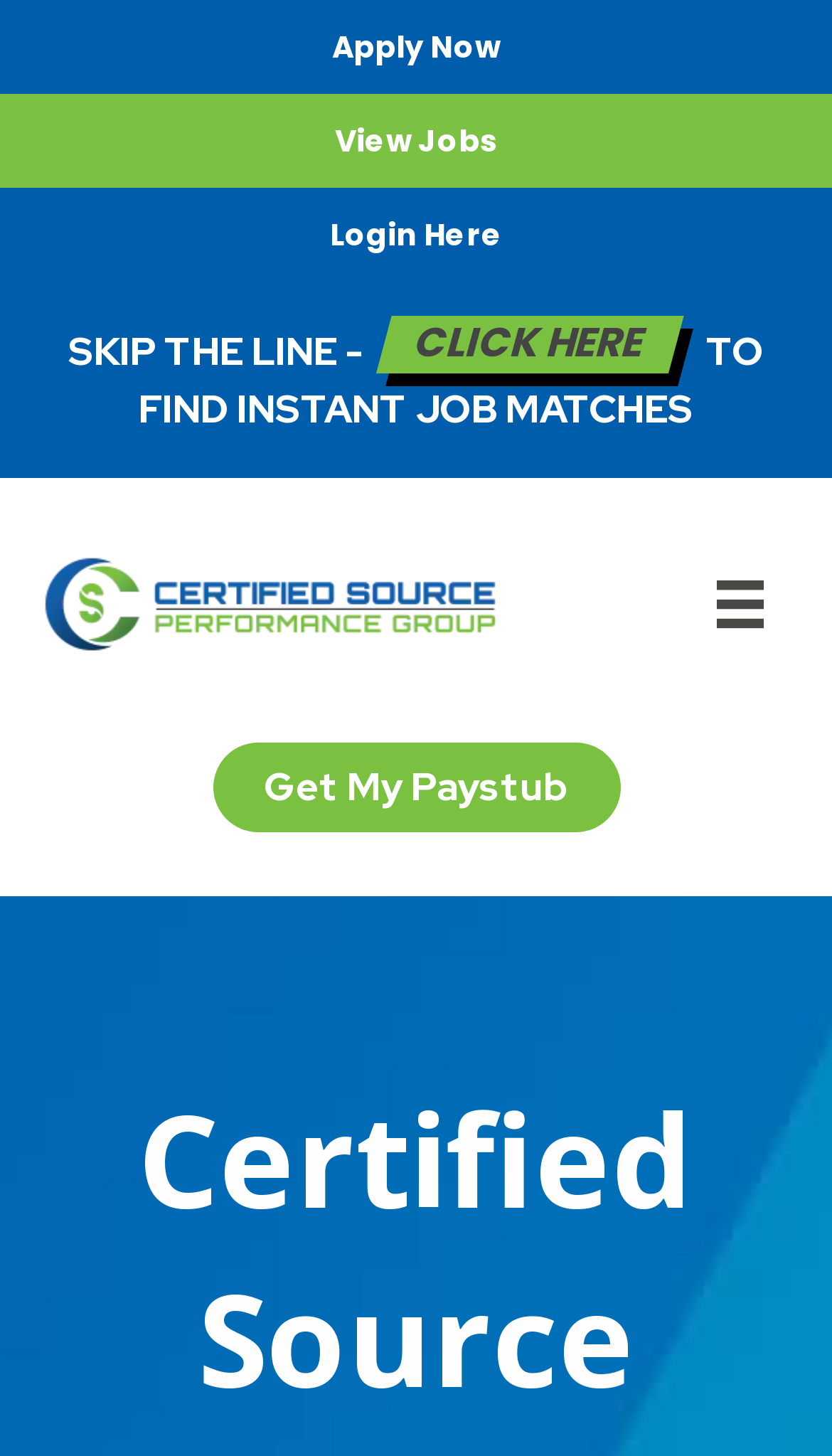Elaborate on the information and visuals displayed on the webpage.

The webpage is focused on providing guidance for job interviews, with a prominent title "7 Tips To Prepare For Your Interview | Certified Source" at the top. 

Below the title, there are three buttons aligned horizontally, "Apply Now", "View Jobs", and "Login Here", taking up the full width of the page. 

Further down, a large heading "SKIP THE LINE - CLICK HERE TO FIND INSTANT JOB MATCHES" is displayed, with a link of the same text below it. This section takes up almost the full width of the page.

On the top-left corner, there is a Certified Source logo, which is an image with a horizontal layout. 

On the top-right corner, there is a "Menu" button accompanied by a small image. 

In the middle of the page, there is a "Get My Paystub" button.